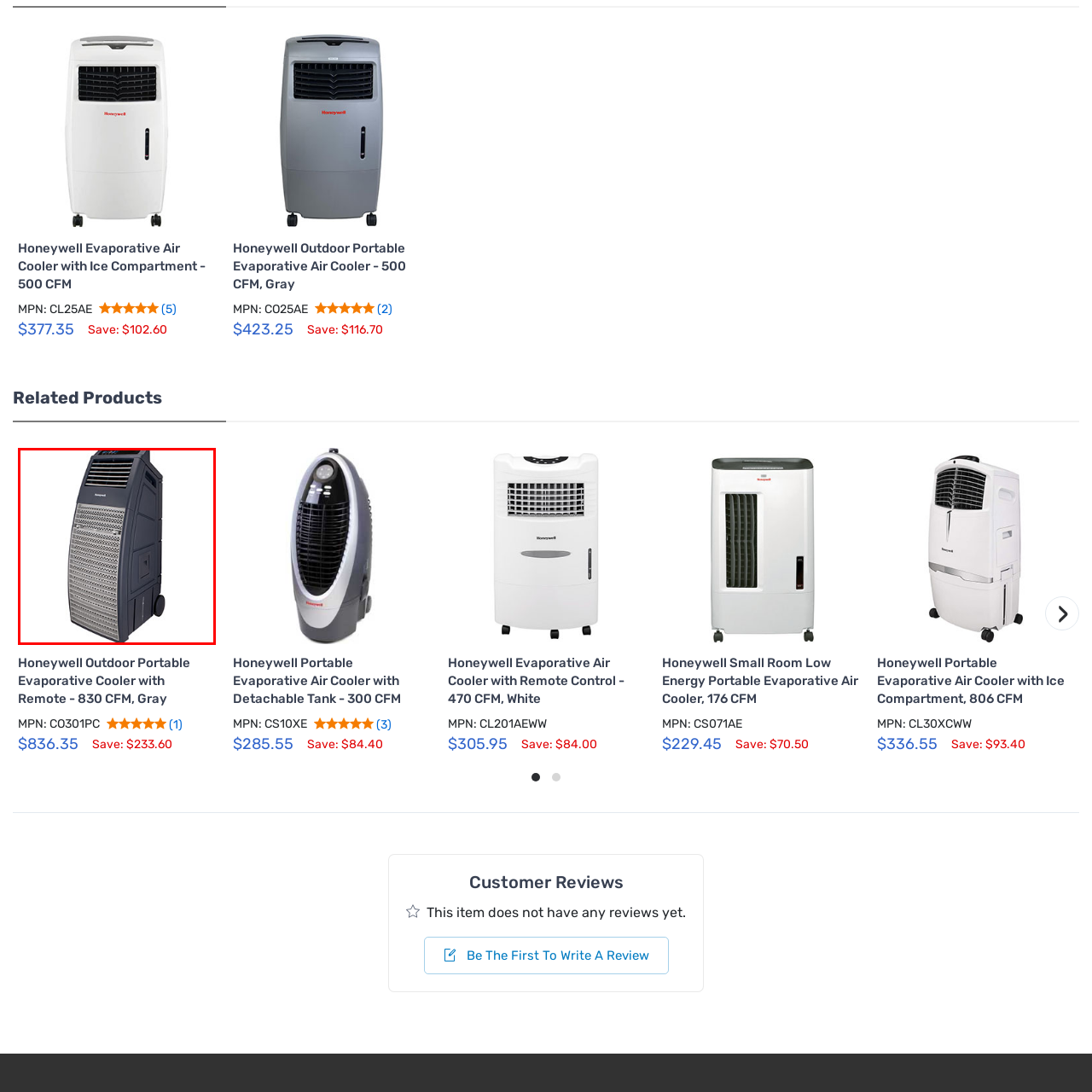What is the airflow capacity of the cooler?  
Concentrate on the image marked with the red box and respond with a detailed answer that is fully based on the content of the image.

The airflow capacity of the Honeywell Outdoor Portable Evaporative Cooler with Remote is specified in the caption as 830 CFM, which is a measure of its cooling performance.